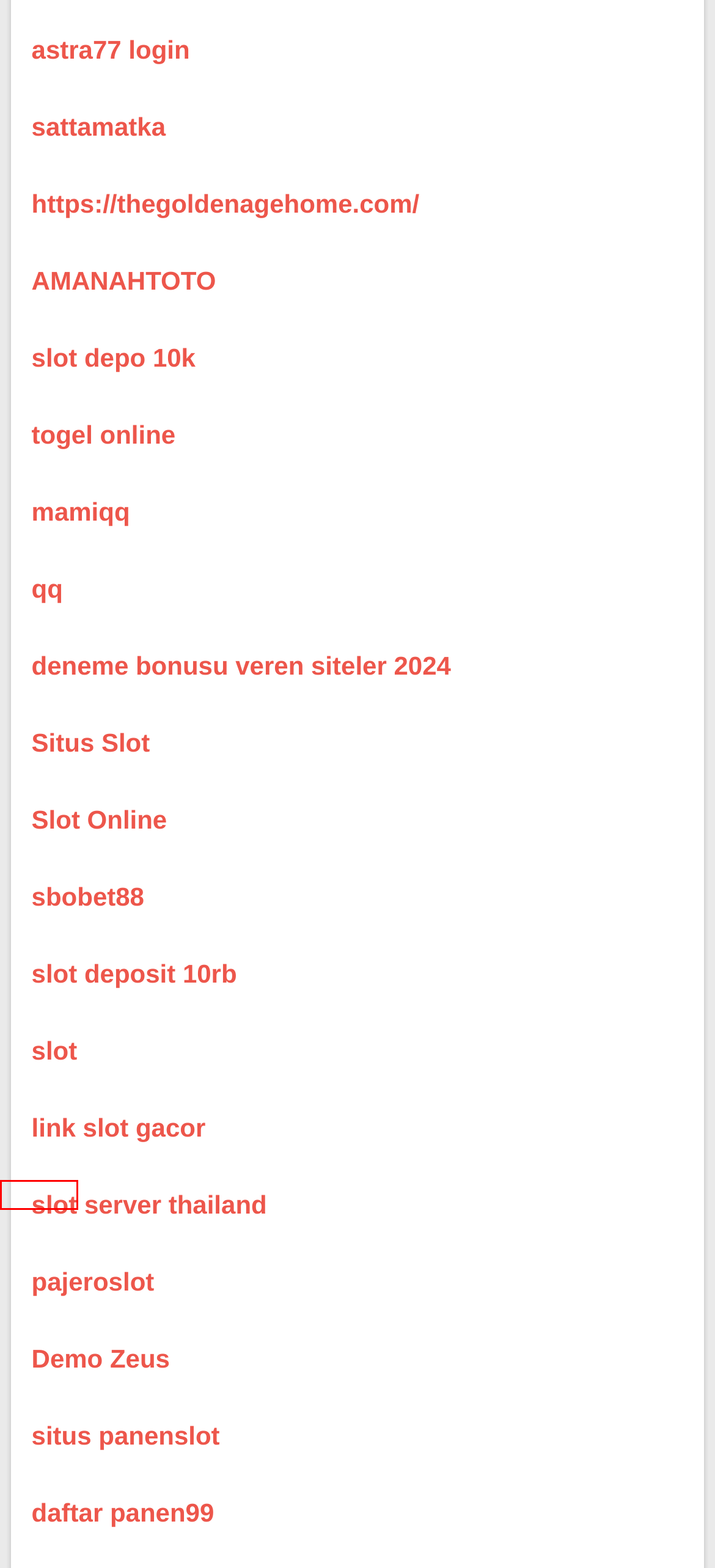You are given a screenshot of a webpage with a red rectangle bounding box. Choose the best webpage description that matches the new webpage after clicking the element in the bounding box. Here are the candidates:
A. MESINSLOT: Situs Slot Gacor Gampang Menang & Slot Gacor Hari Ini Slot88
B. ARESGACOR: Daftar Situs Slot Gacor 777 Hari Ini Mudah Menang Maxwin Terbaru
C. AIRBET88: Situs Judi Slot777 Online Terbaru & Slot Gacor 777 Hari Ini
D. Gacor777: Daftar Link Situs Slot Gacor 777 Login Slot777 Terpercaya
E. IDLIX21 - Nonton Film Semi Jepang (JAV) Gratis Berkualitas HD
F. Link Daftar Akun Pro Thailand & Slot Server Thailand no 1 Super Gacor
G. Mahajp77 : Situs Game Online Resmi Bet 100 Terbaik
H. Link Situs Slot Minimal Depo 10k dan Min Deposit 10 Ribu Gacor

C